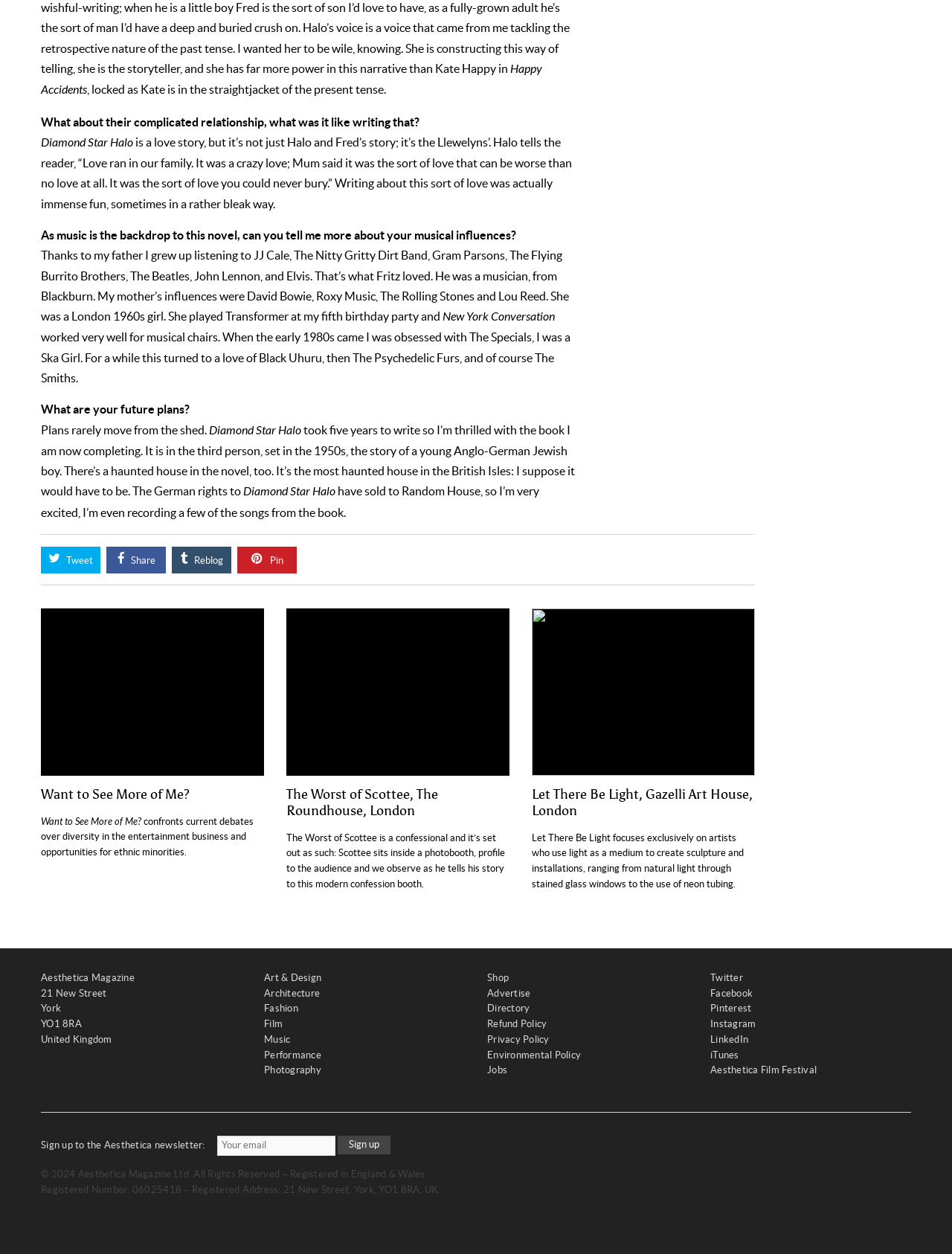Based on the provided description, "4 Where to buy", find the bounding box of the corresponding UI element in the screenshot.

None